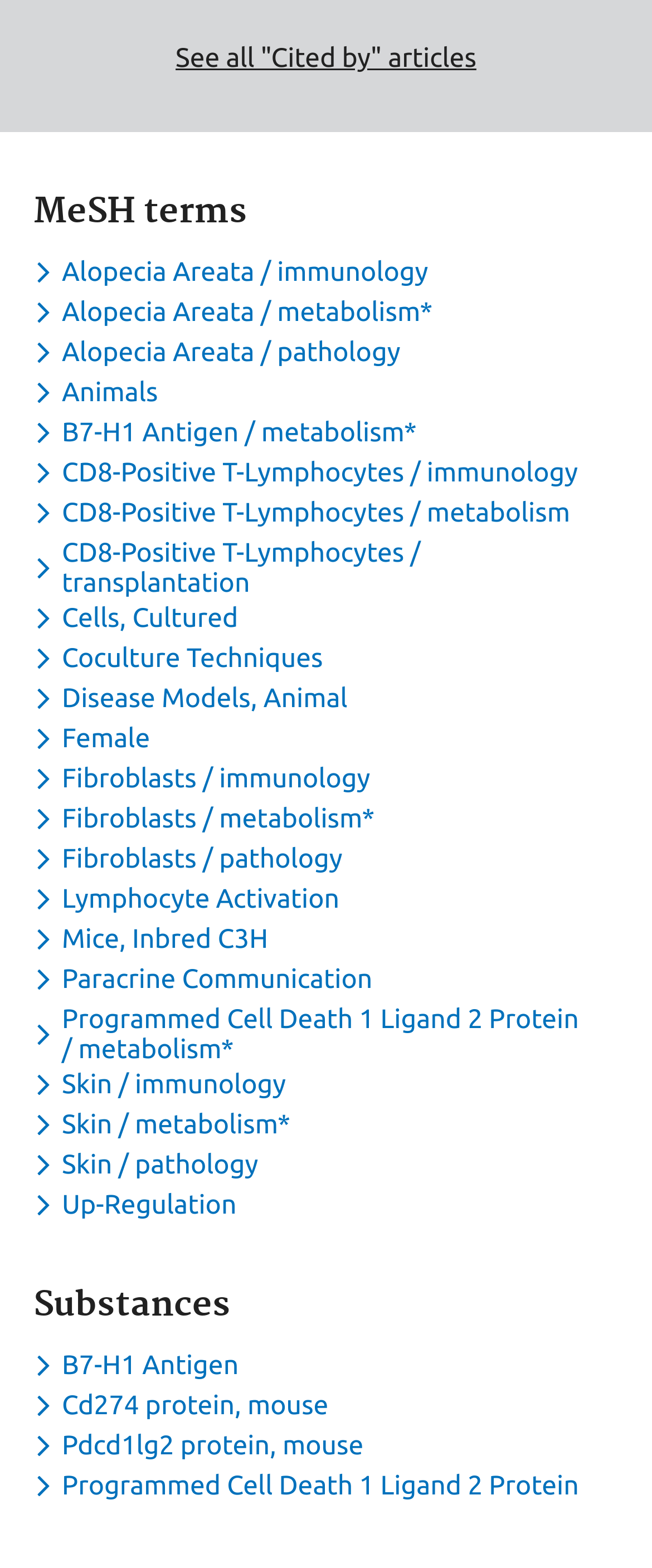Please answer the following question using a single word or phrase: 
How many categories are there?

2